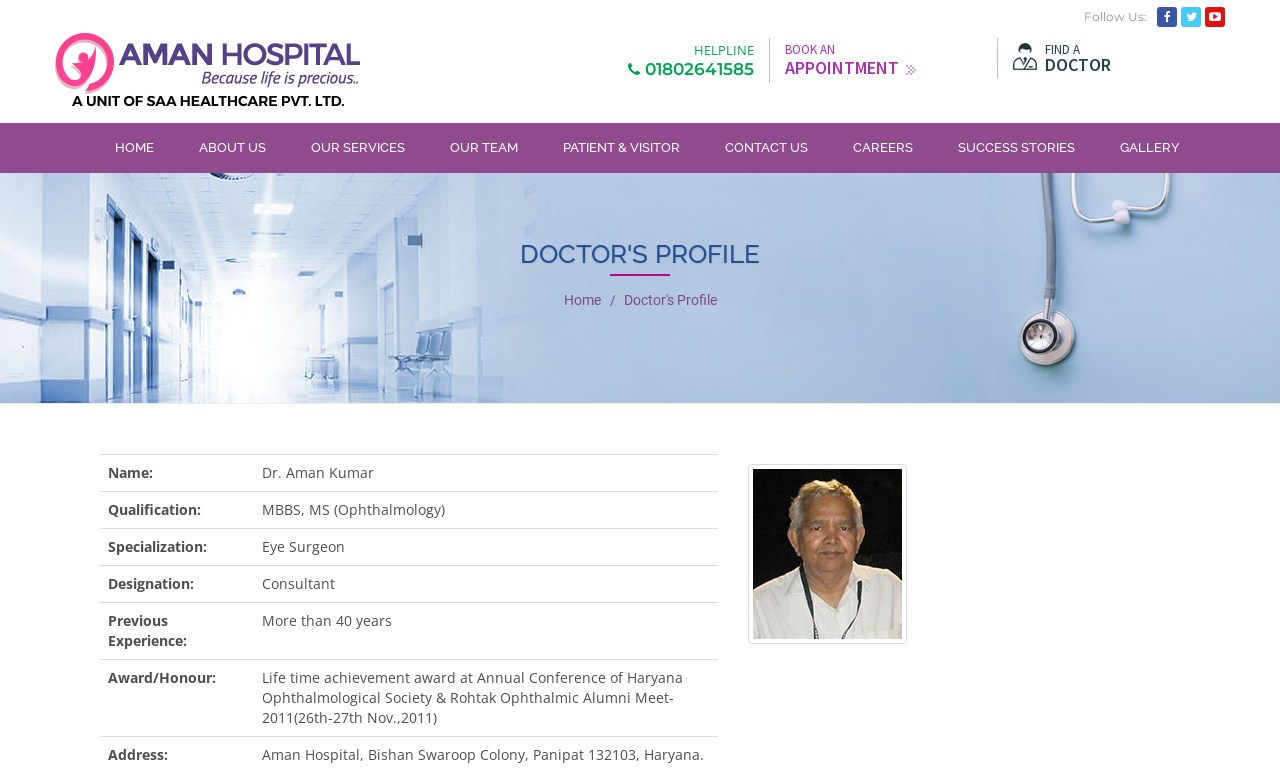What is the award received by the doctor?
Please provide a comprehensive answer based on the details in the screenshot.

I found the award received by the doctor by looking at the rowheader 'Award/Honour:' and its adjacent gridcell 'Life time achievement award at Annual Conference of Haryana Ophthalmological Society & Rohtak Ophthalmic Alumni Meet-2011(26th-27th Nov.,2011)' in the doctor's profile section.